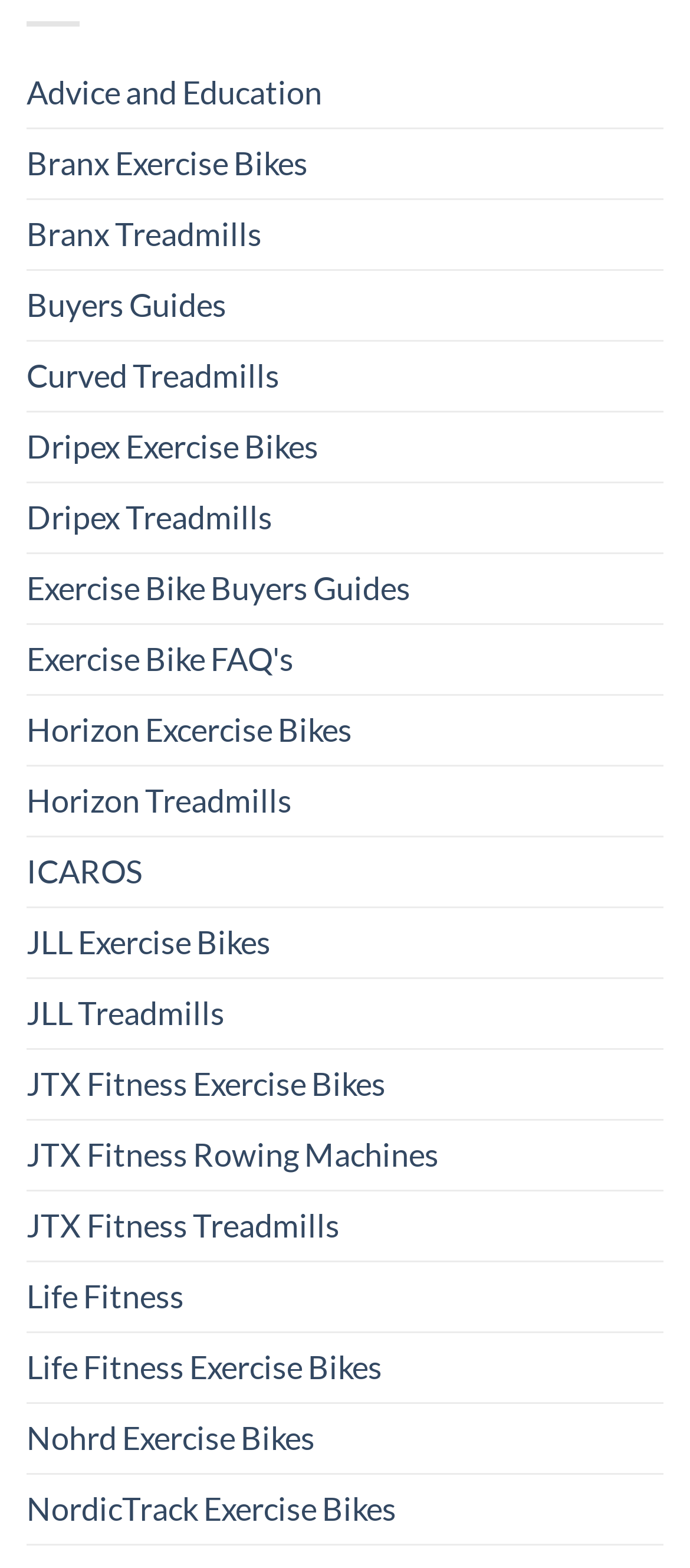Reply to the question below using a single word or brief phrase:
How many brands of exercise equipment are listed?

10